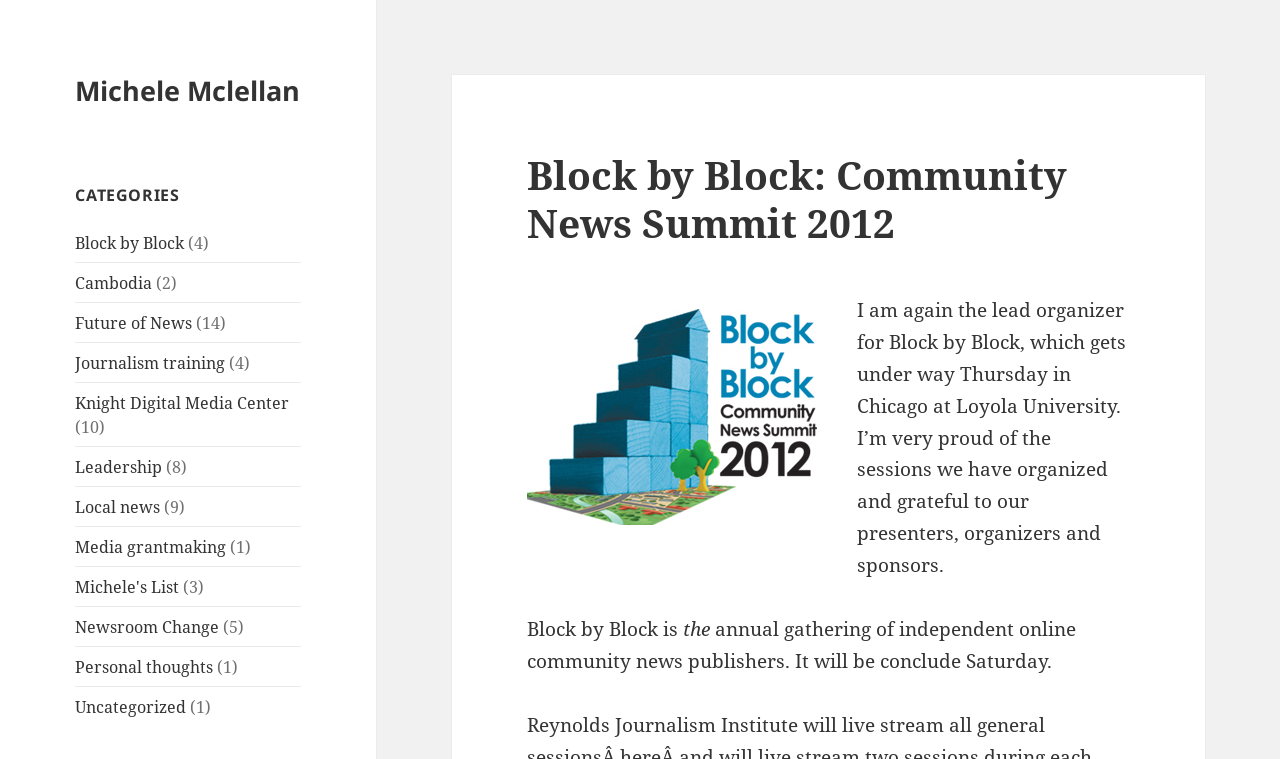Using the information in the image, could you please answer the following question in detail:
How long does the event last?

I inferred the answer from the static text 'It will be concluded Saturday.' which implies that the event starts on Thursday and lasts for 3 days.